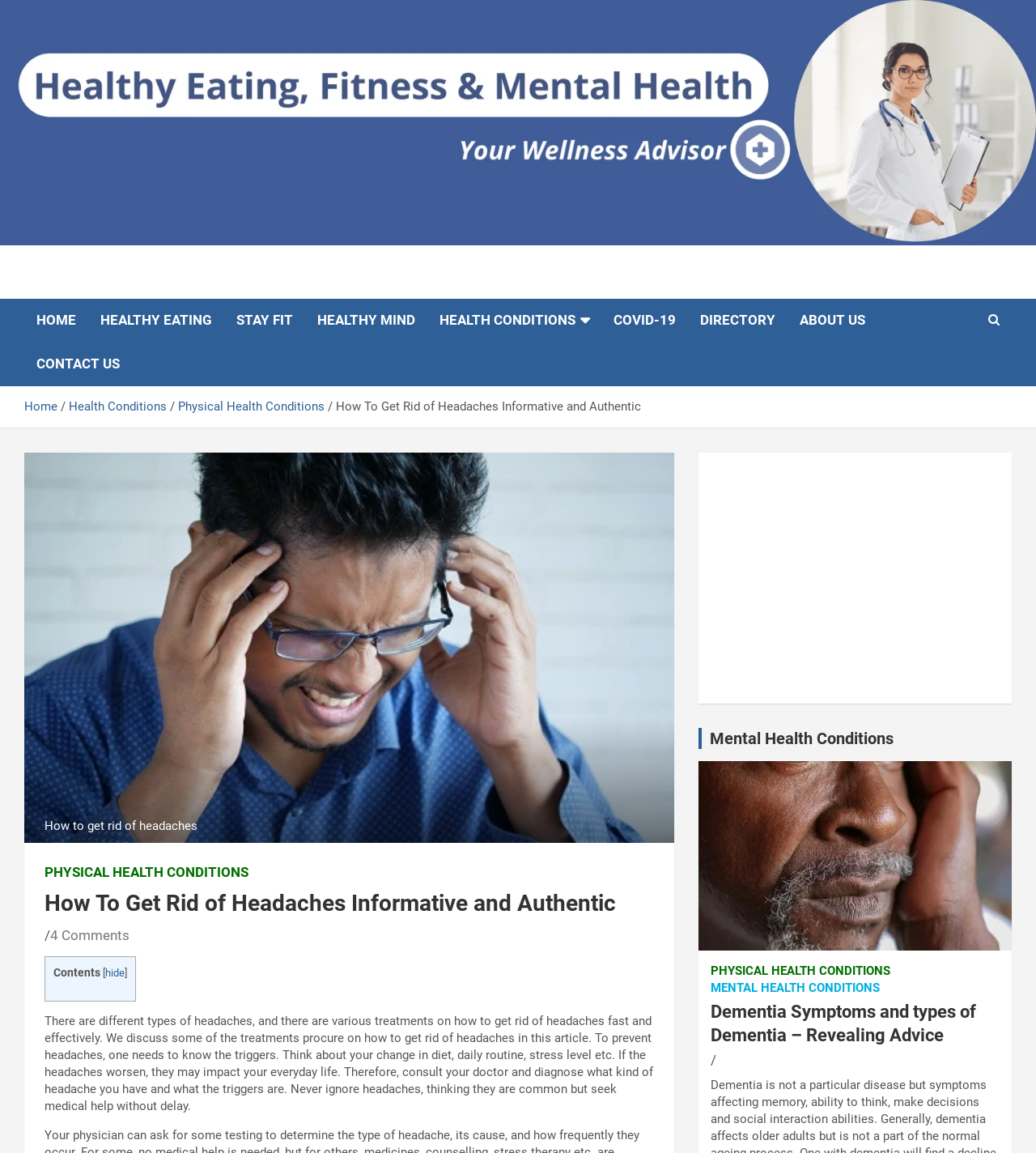Specify the bounding box coordinates of the area to click in order to execute this command: 'Click on the 'Dementia Symptoms and types of Dementia – Revealing Advice' link'. The coordinates should consist of four float numbers ranging from 0 to 1, and should be formatted as [left, top, right, bottom].

[0.686, 0.869, 0.942, 0.906]